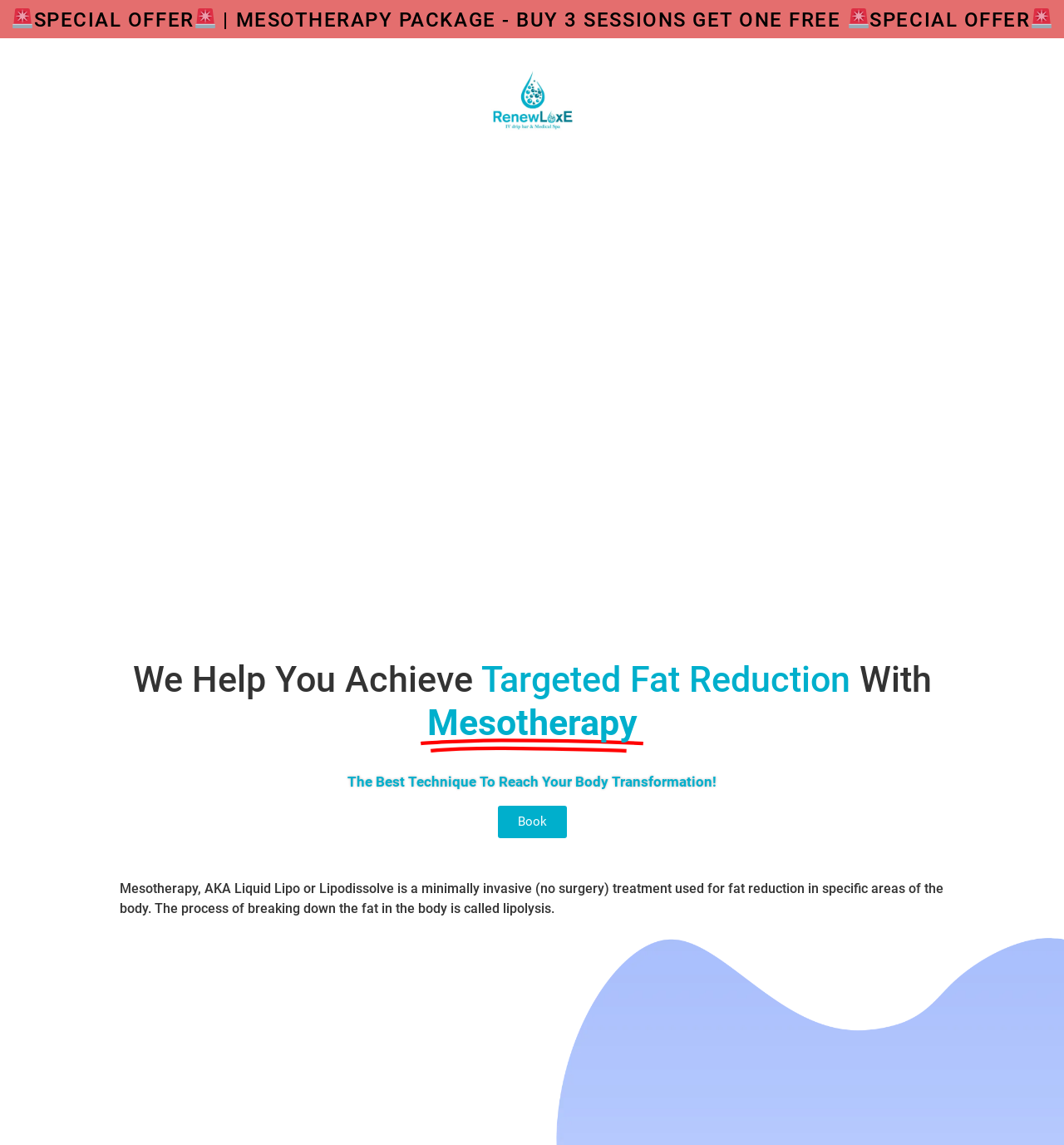Bounding box coordinates should be in the format (top-left x, top-left y, bottom-right x, bottom-right y) and all values should be floating point numbers between 0 and 1. Determine the bounding box coordinate for the UI element described as: Book

[0.468, 0.703, 0.532, 0.732]